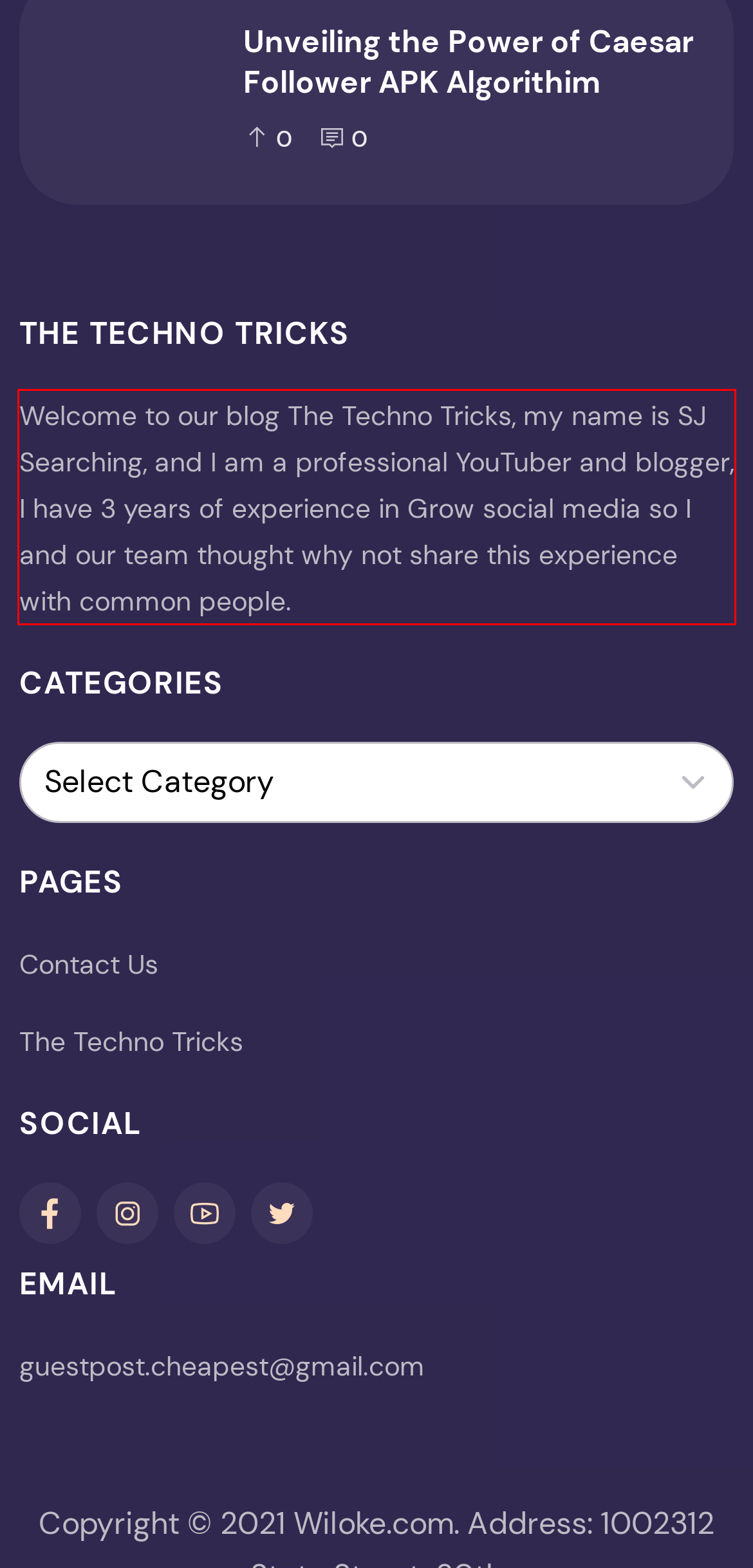With the provided screenshot of a webpage, locate the red bounding box and perform OCR to extract the text content inside it.

Welcome to our blog The Techno Tricks, my name is SJ Searching, and I am a professional YouTuber and blogger, I have 3 years of experience in Grow social media so I and our team thought why not share this experience with common people.